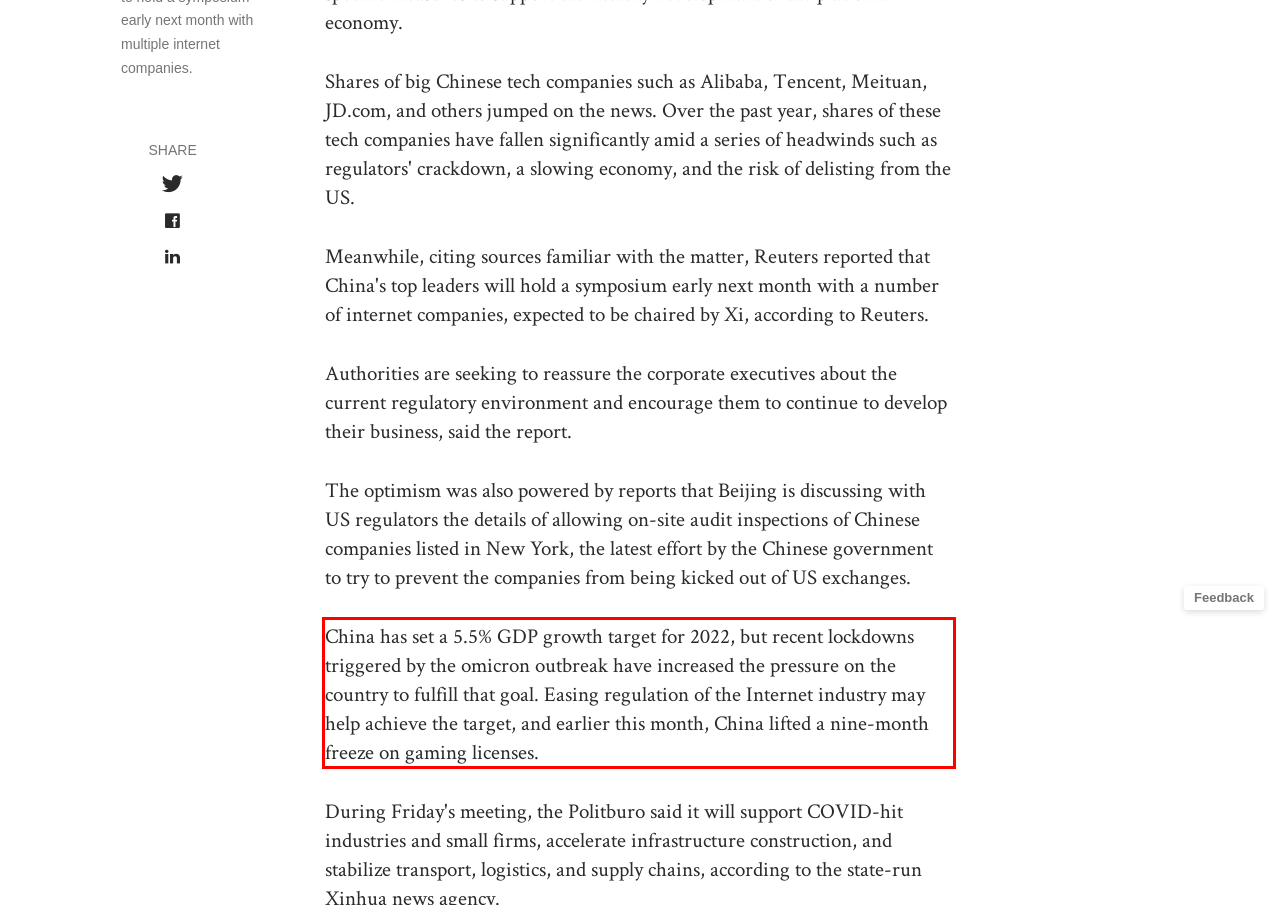You are looking at a screenshot of a webpage with a red rectangle bounding box. Use OCR to identify and extract the text content found inside this red bounding box.

China has set a 5.5% GDP growth target for 2022, but recent lockdowns triggered by the omicron outbreak have increased the pressure on the country to fulfill that goal. Easing regulation of the Internet industry may help achieve the target, and earlier this month, China lifted a nine-month freeze on gaming licenses.